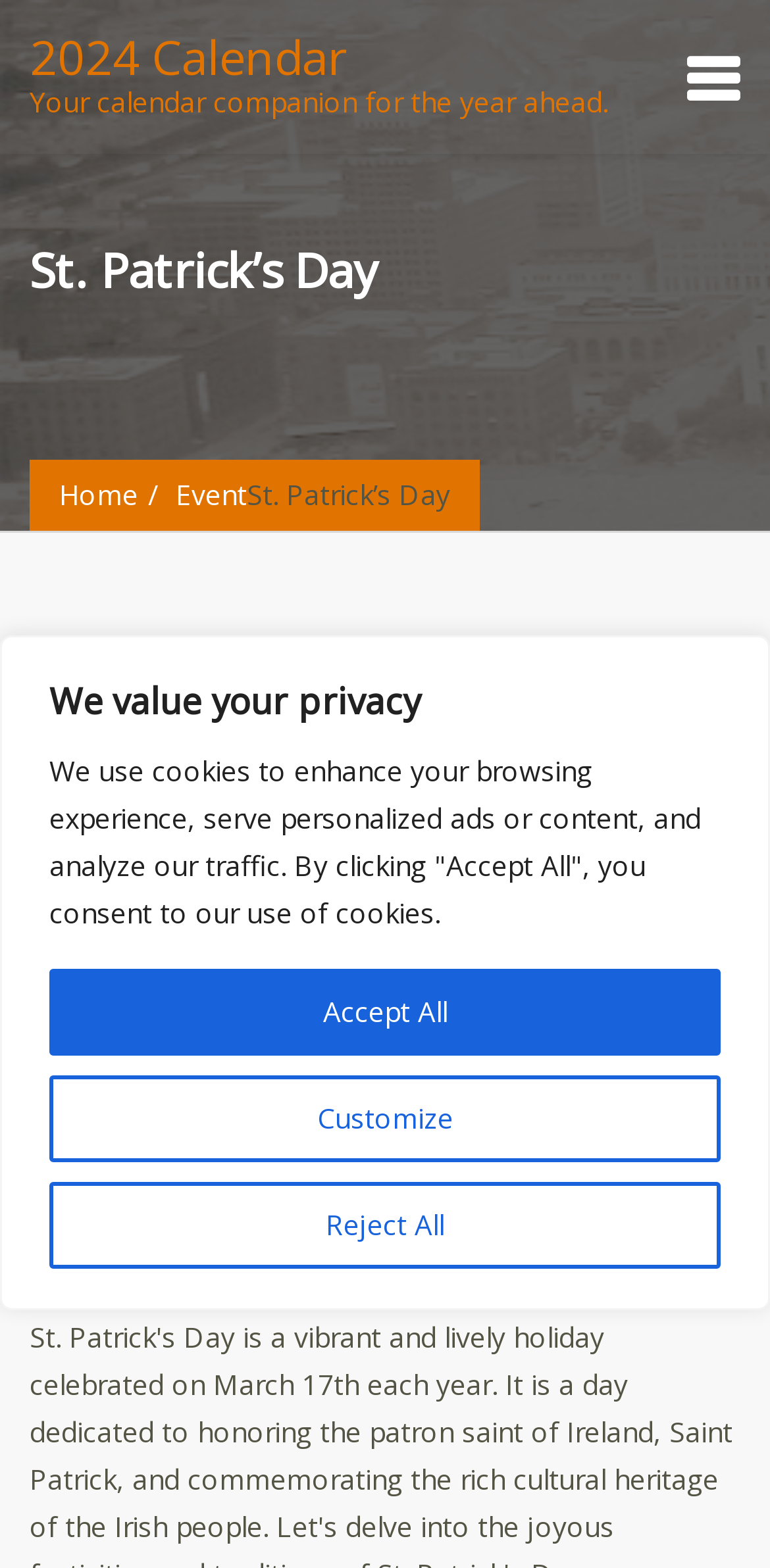Bounding box coordinates are specified in the format (top-left x, top-left y, bottom-right x, bottom-right y). All values are floating point numbers bounded between 0 and 1. Please provide the bounding box coordinate of the region this sentence describes: Customize

[0.064, 0.686, 0.936, 0.741]